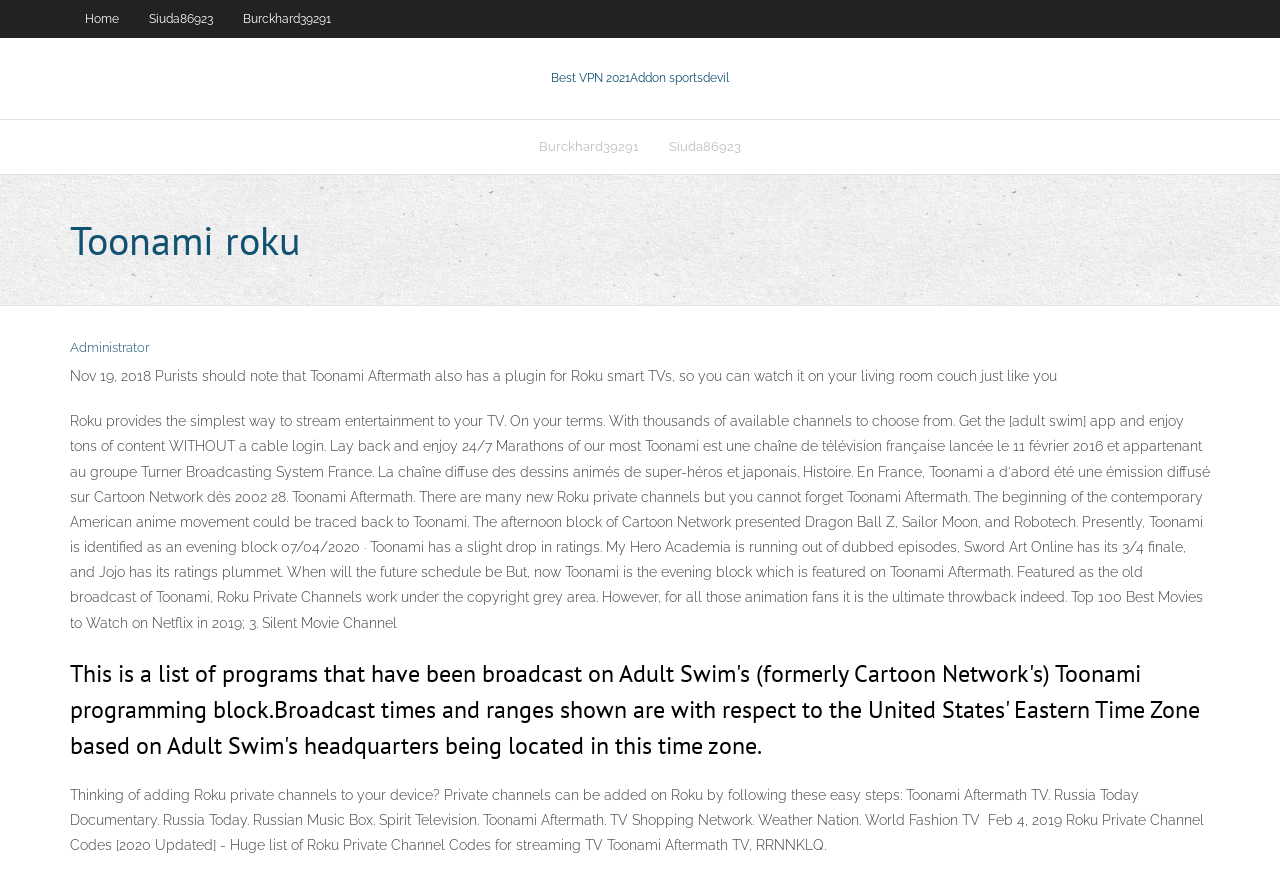Answer the question in a single word or phrase:
What is the date mentioned in the article?

Nov 19, 2018